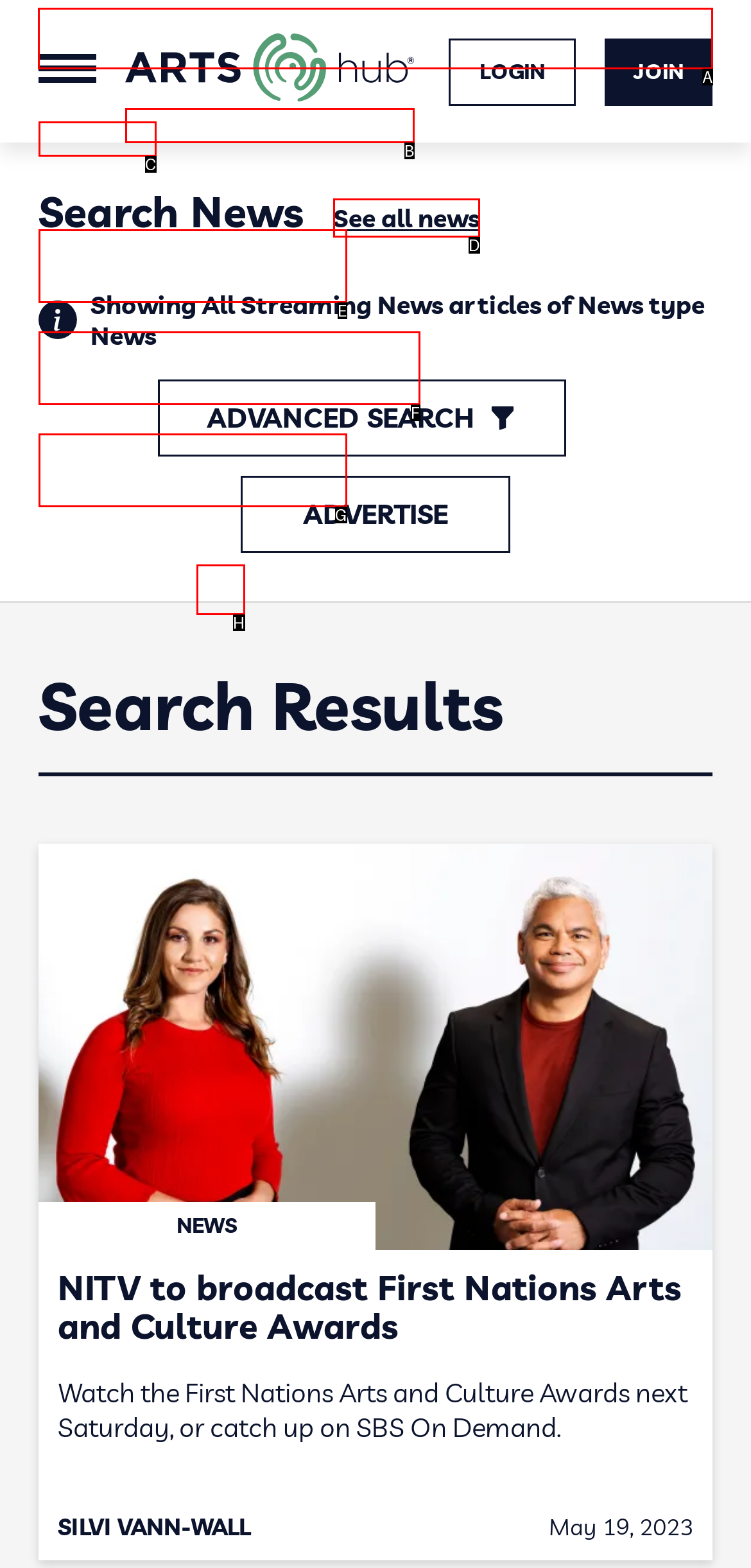Determine which element should be clicked for this task: Search for something
Answer with the letter of the selected option.

A